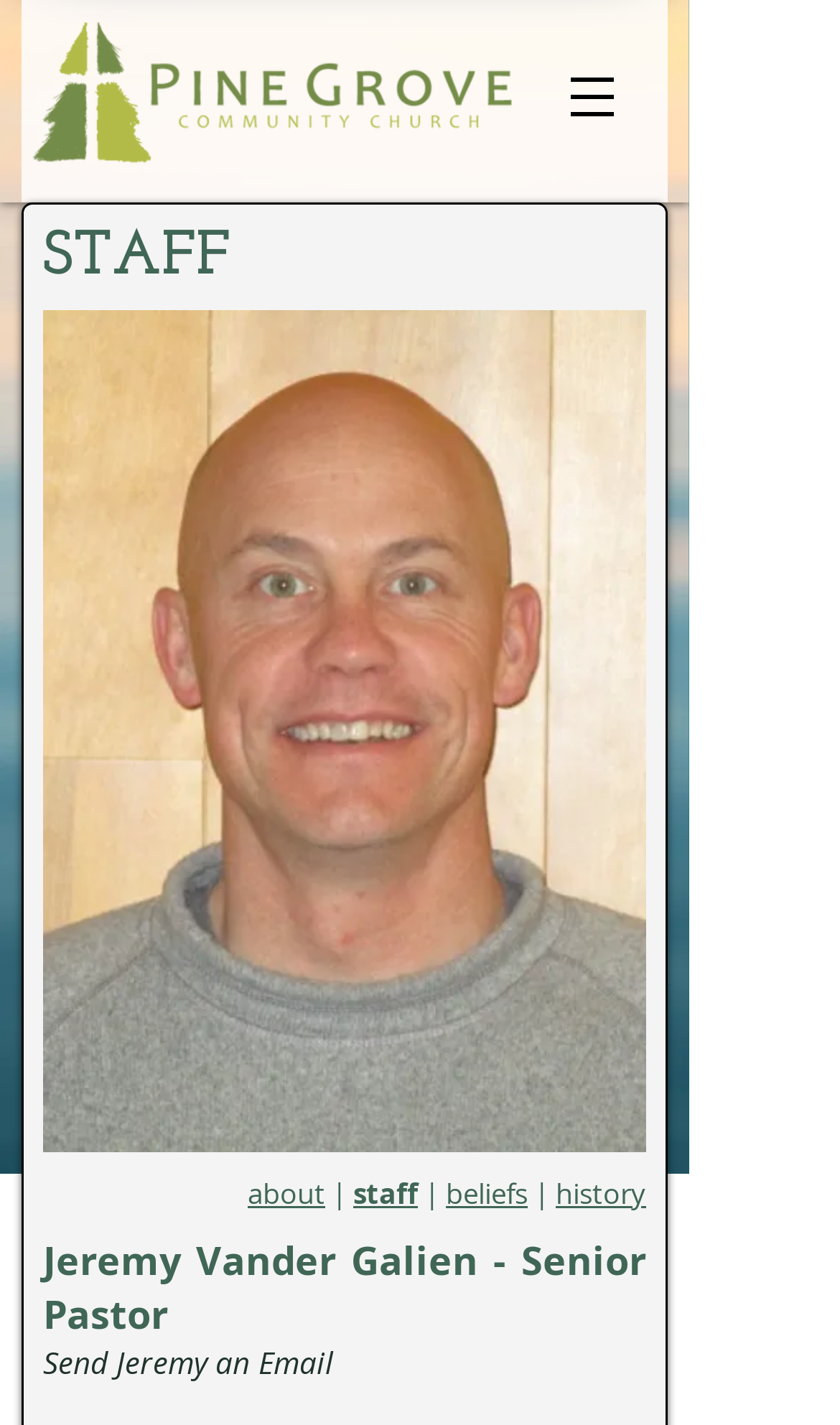Give a short answer to this question using one word or a phrase:
What is the name of the church?

Pinegrove Church